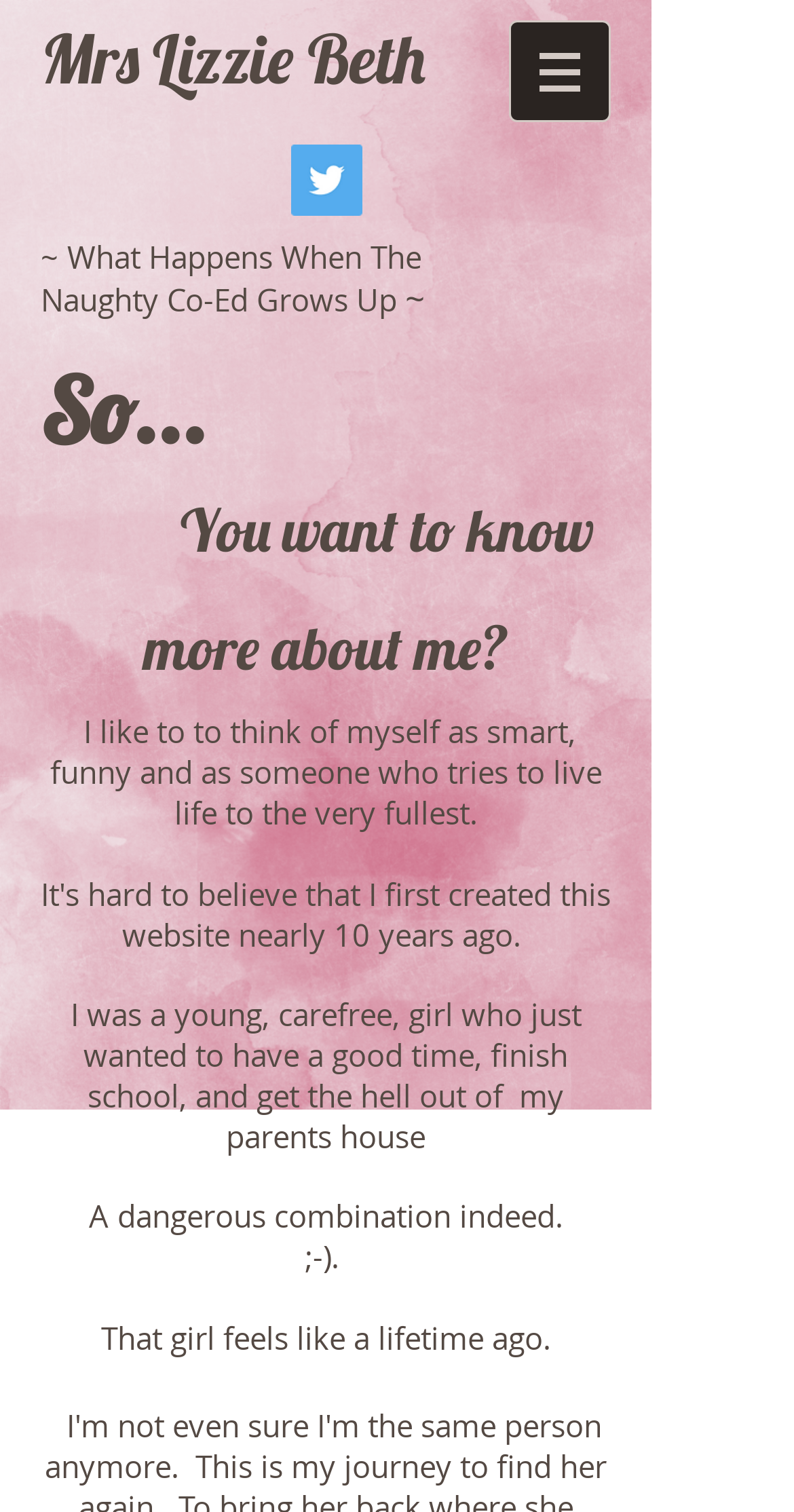Give a full account of the webpage's elements and their arrangement.

The webpage is about Mrs. Lizzie Beth, an escort service provider. At the top left, there is a heading with her name, "Mrs Lizzie Beth". Below it, there is a navigation menu labeled "Site" with a button that has a popup menu. To the right of the navigation menu, there is an image. 

On the top right, there is a social bar with a link to Twitter, accompanied by a Twitter icon. 

Below the navigation menu, there is a heading that reads "~ What Happens When The Naughty Co-Ed Grows Up ~". Underneath this heading, there are three more headings that introduce a personal description. The first one reads "So...", the second one asks "You want to know more about me?", and the third one is a series of empty spaces. 

Following these headings, there are four paragraphs of text that describe Mrs. Lizzie Beth's personality, her past, and how she has changed over time. The text is positioned in the middle of the page, with the first paragraph starting from the top left and the subsequent paragraphs flowing downwards.